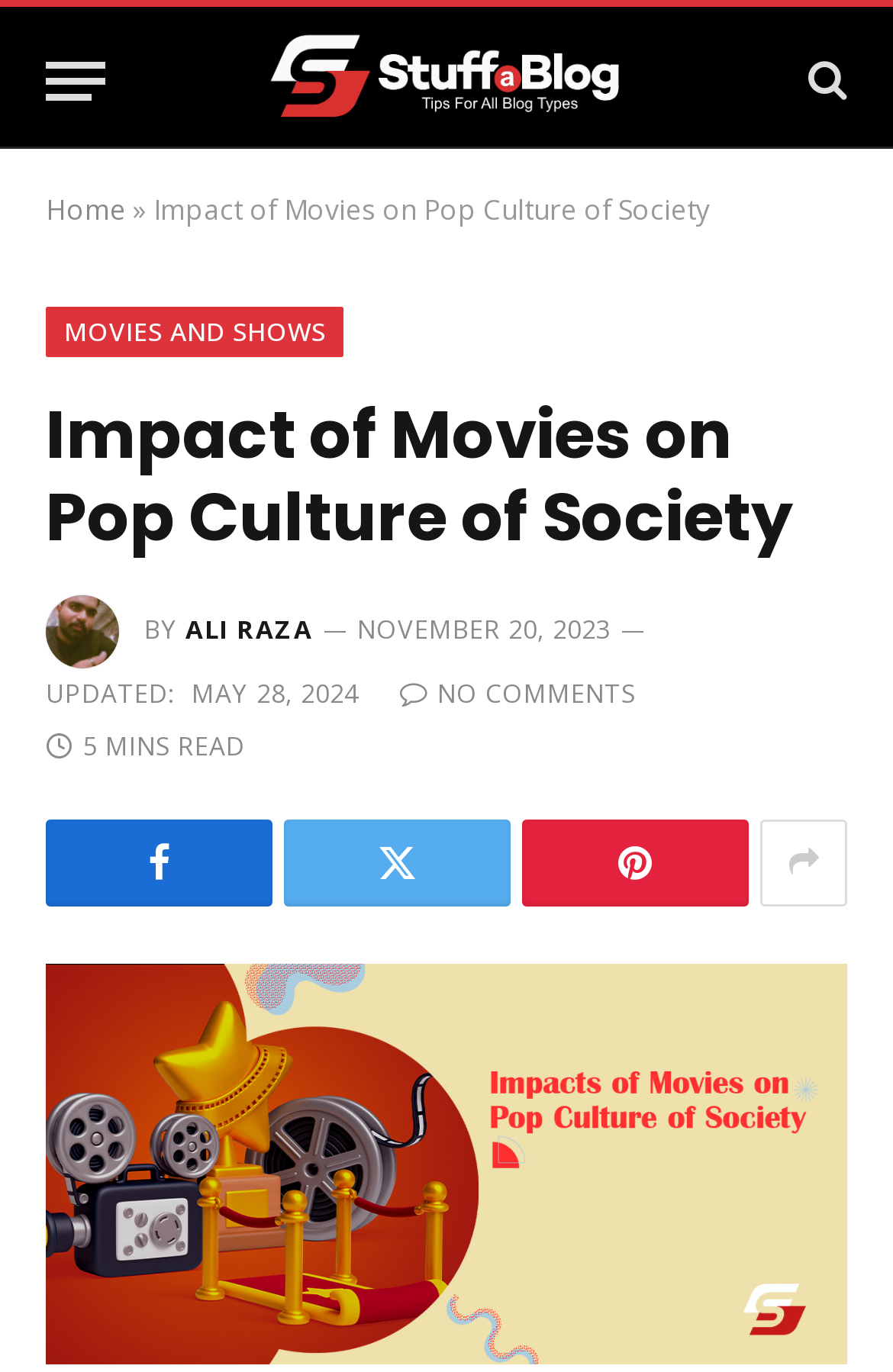Please identify the bounding box coordinates of the clickable region that I should interact with to perform the following instruction: "Click the menu button". The coordinates should be expressed as four float numbers between 0 and 1, i.e., [left, top, right, bottom].

[0.051, 0.022, 0.118, 0.097]